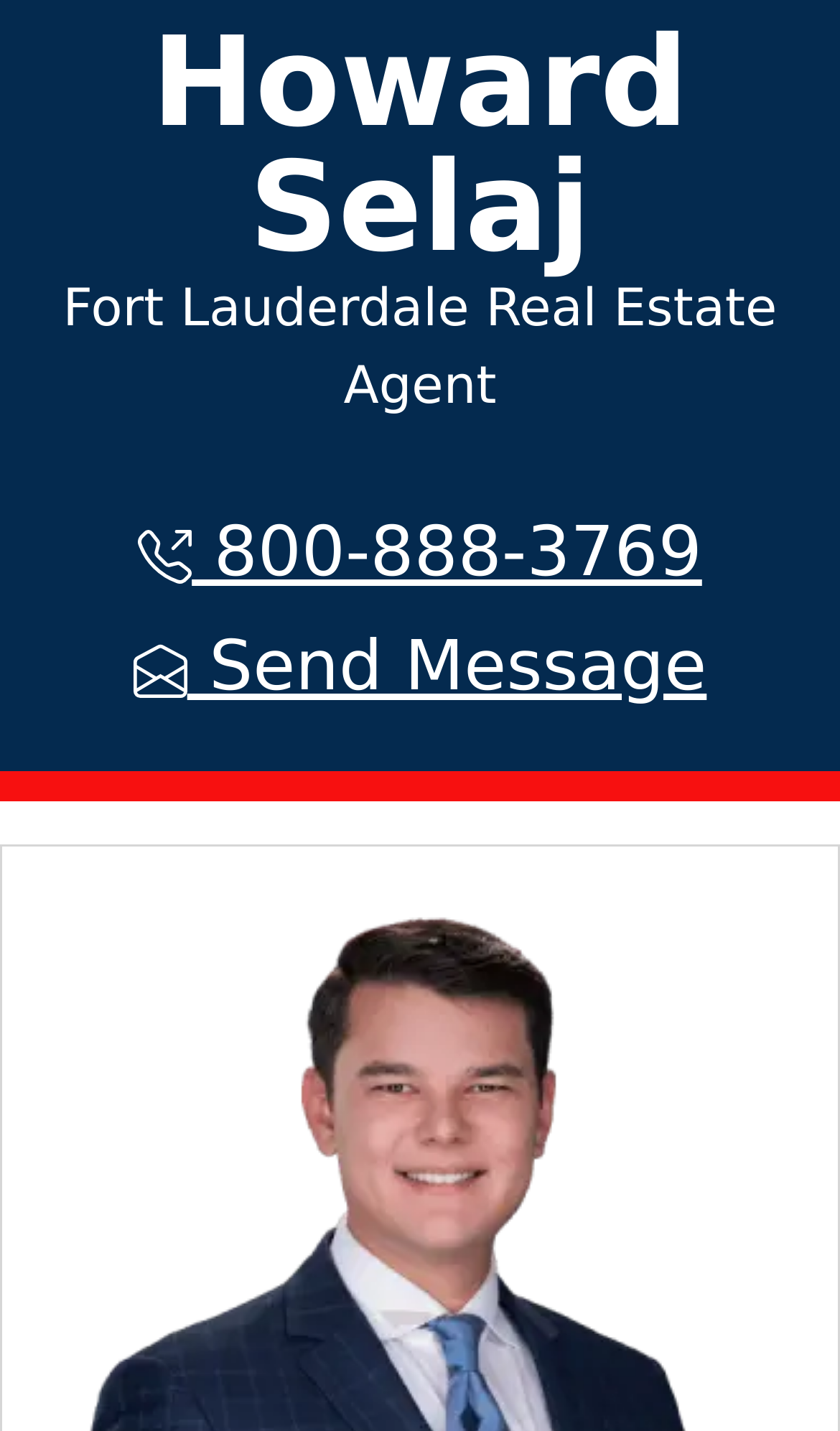Given the element description Open all Close all, identify the bounding box coordinates for the UI element on the webpage screenshot. The format should be (top-left x, top-left y, bottom-right x, bottom-right y), with values between 0 and 1.

None